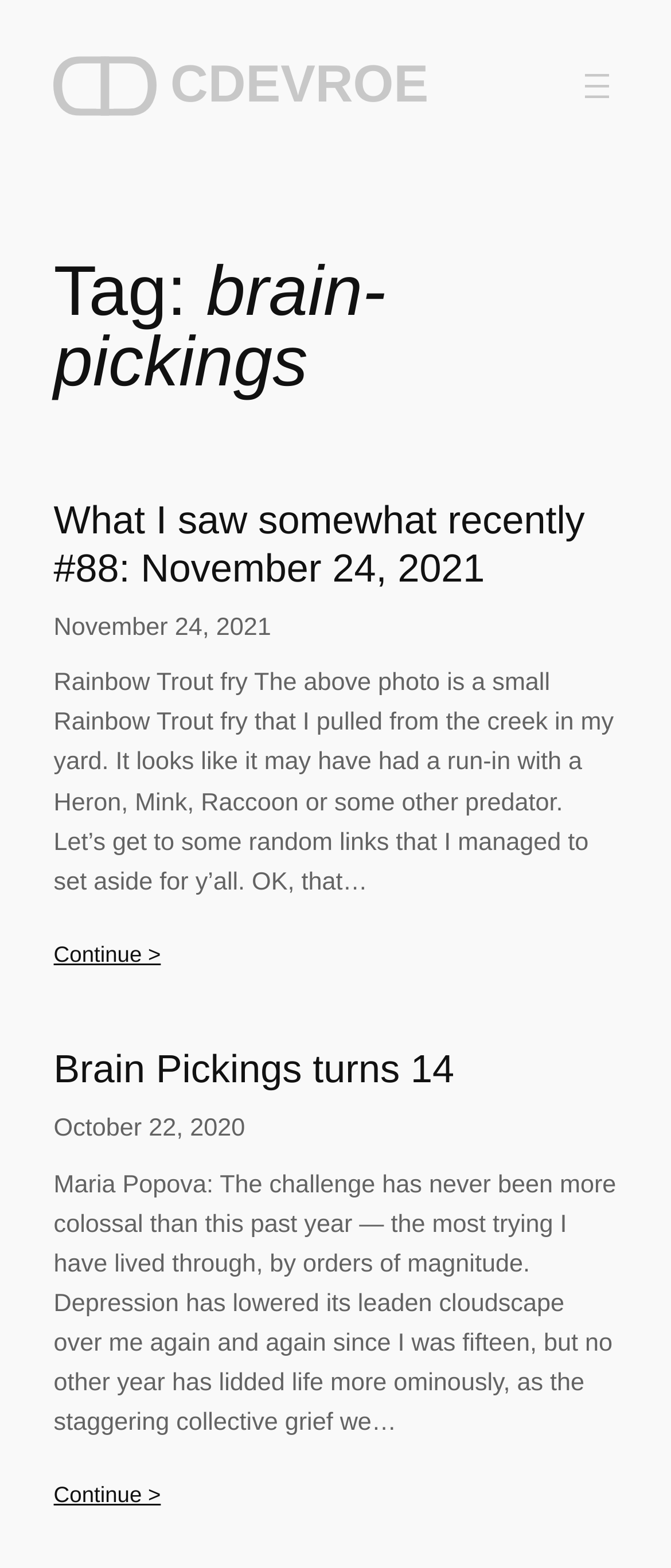Identify the bounding box coordinates of the part that should be clicked to carry out this instruction: "View the 'Brain Pickings turns 14' post".

[0.08, 0.667, 0.677, 0.697]